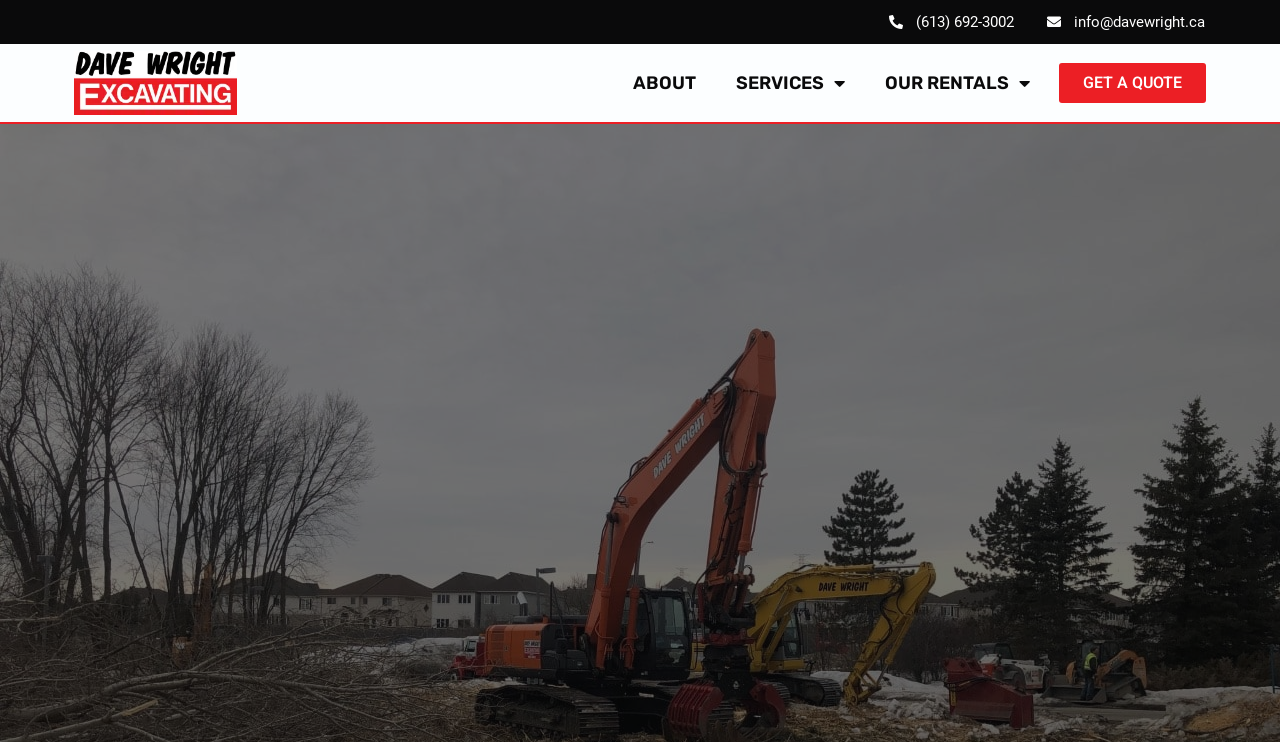Find the coordinates for the bounding box of the element with this description: "Our Rentals".

[0.676, 0.081, 0.82, 0.143]